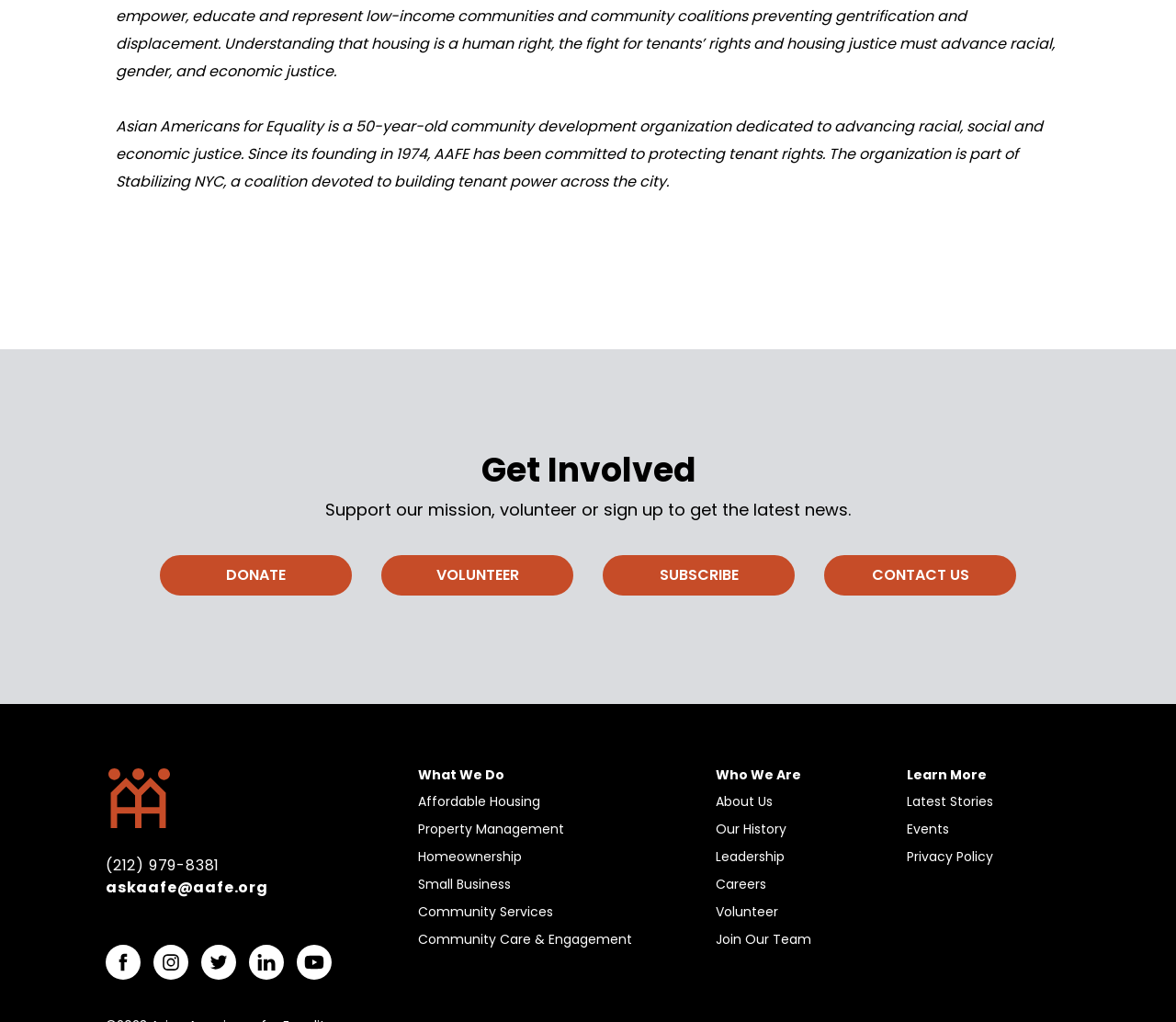Find the bounding box coordinates of the clickable region needed to perform the following instruction: "Contact the organization for more information". The coordinates should be provided as four float numbers between 0 and 1, i.e., [left, top, right, bottom].

[0.701, 0.543, 0.864, 0.583]